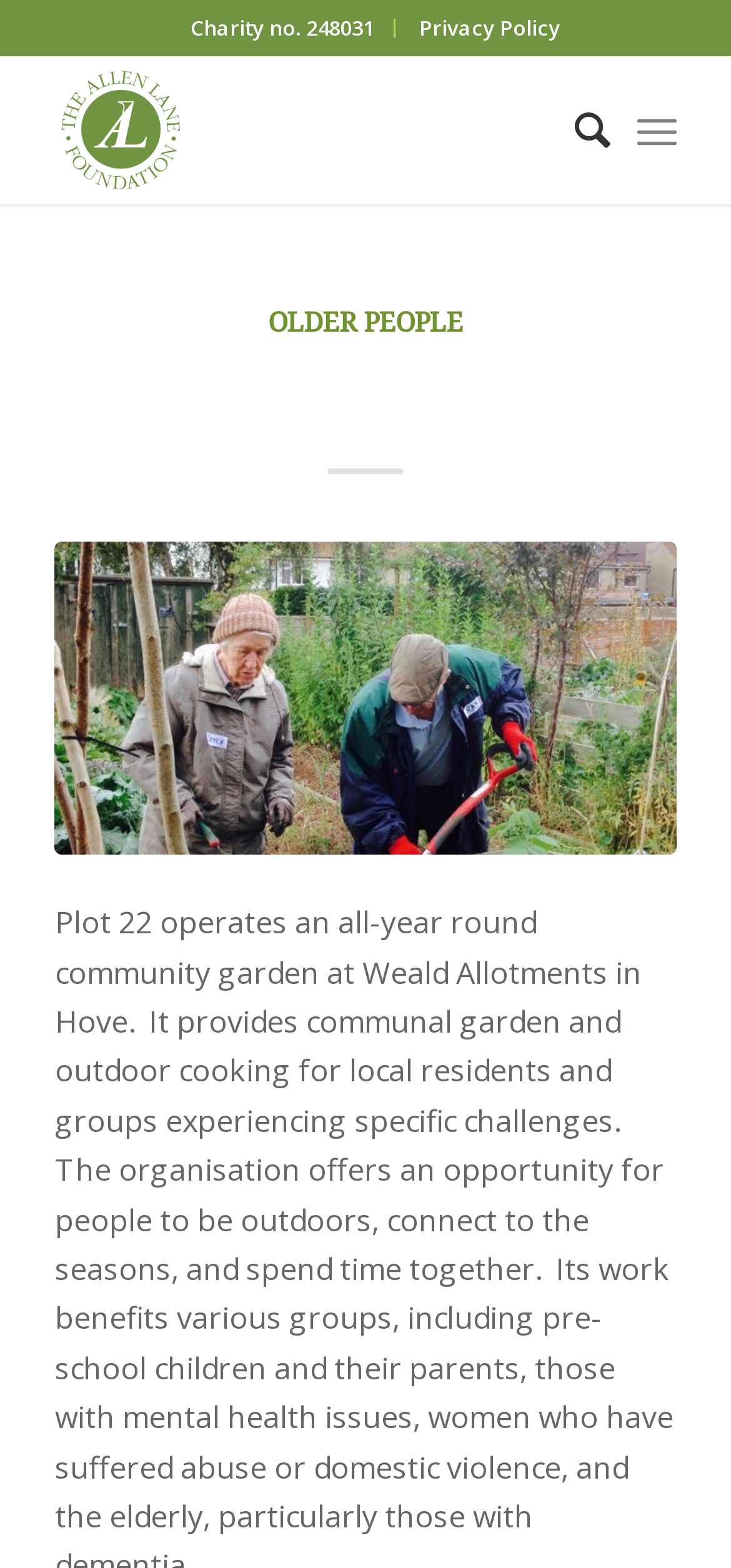Please find the bounding box coordinates of the element that must be clicked to perform the given instruction: "Open the menu". The coordinates should be four float numbers from 0 to 1, i.e., [left, top, right, bottom].

[0.871, 0.054, 0.925, 0.111]